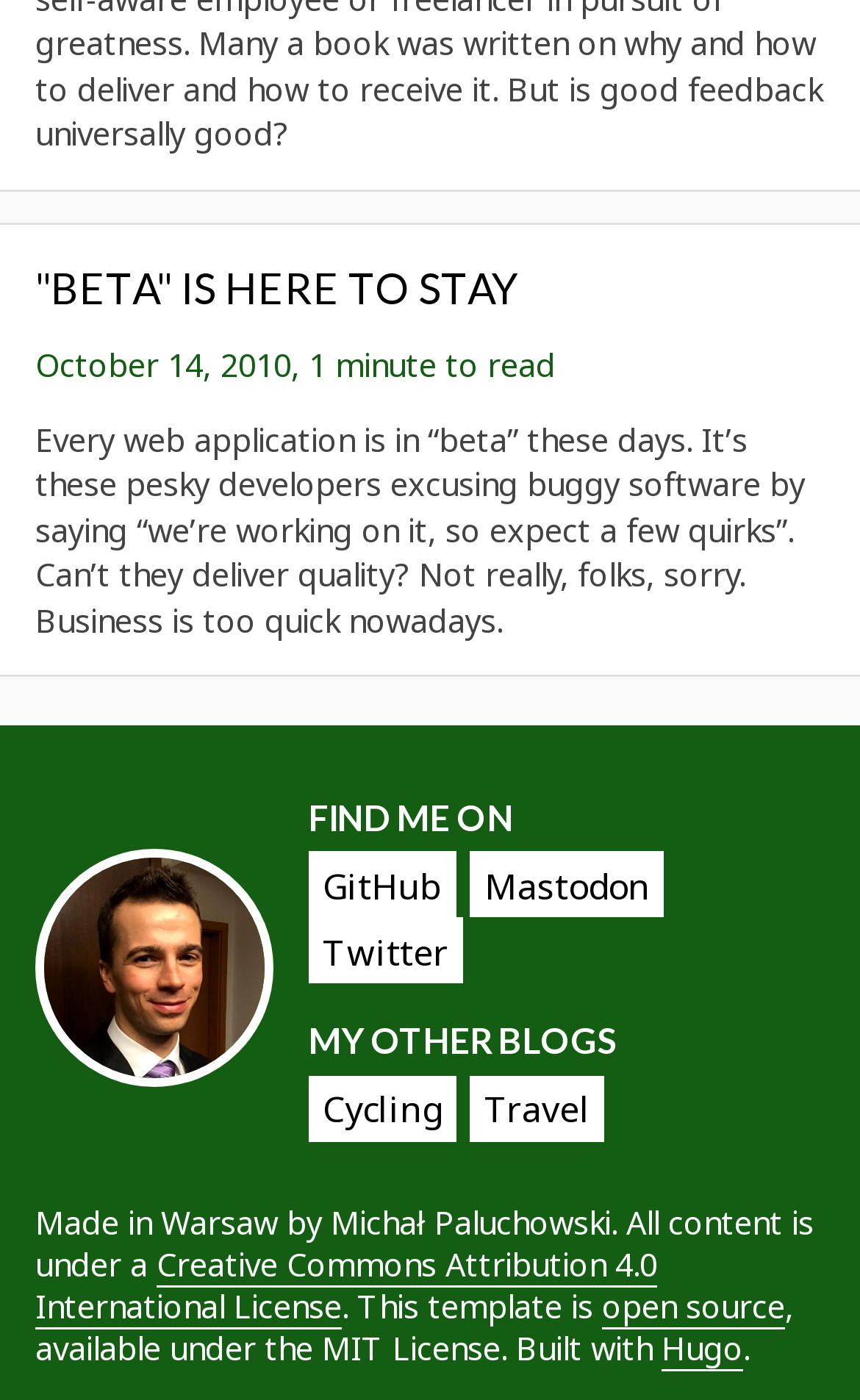Using floating point numbers between 0 and 1, provide the bounding box coordinates in the format (top-left x, top-left y, bottom-right x, bottom-right y). Locate the UI element described here: "Beta" is here to stay

[0.041, 0.187, 0.603, 0.227]